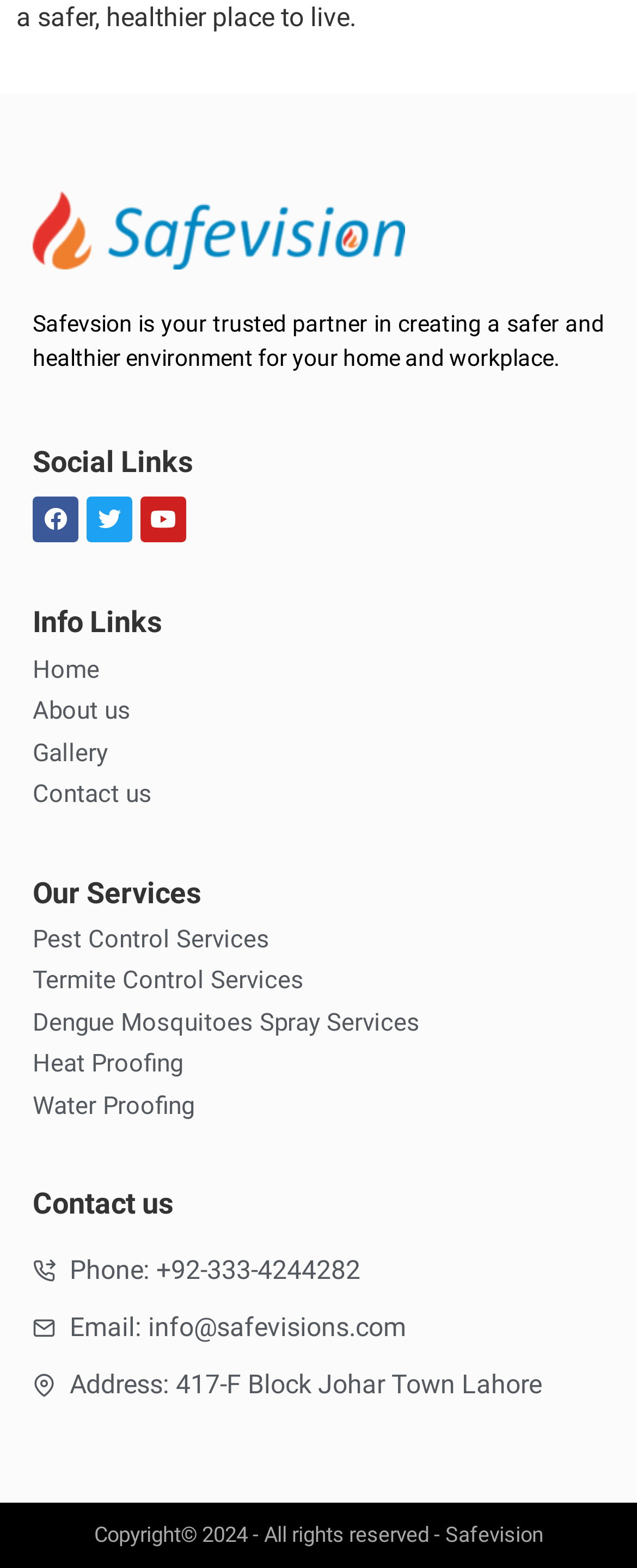Locate the bounding box coordinates of the clickable region to complete the following instruction: "Visit the About us page."

[0.051, 0.442, 0.949, 0.465]